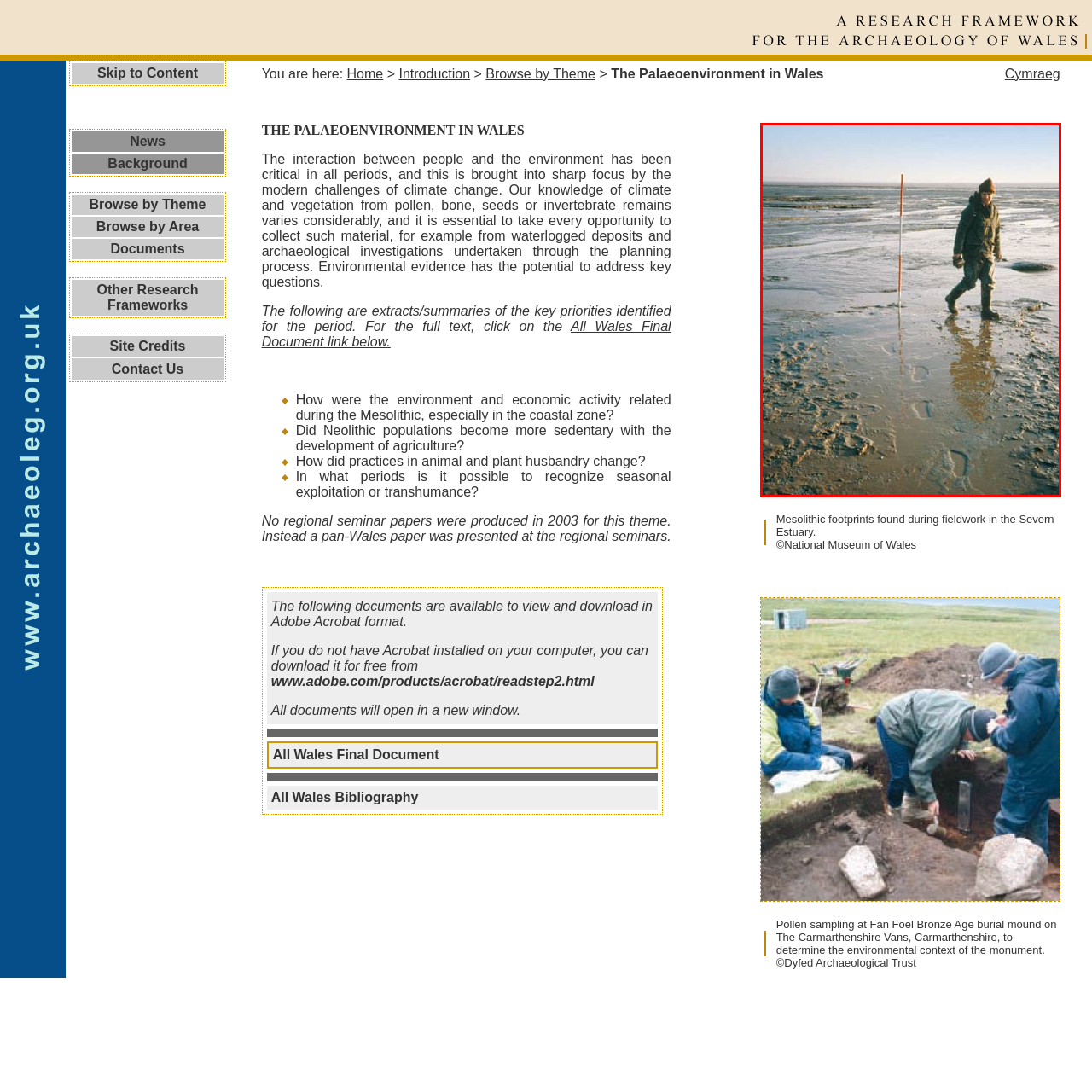Explain in detail what is depicted in the image enclosed by the red boundary.

The image depicts a researcher walking across a muddy expanse, likely in a coastal or estuarine setting, as indicated by the soft, wet ground underfoot. A measuring pole stands upright beside them, possibly marking significant archaeological features or points of interest. The researcher is dressed in a warm coat and boots, suggesting they are prepared for cold and damp conditions typically found in such environments. The scene highlights ongoing fieldwork related to the Mesolithic period, focusing on the study of ancient human interactions with the environment—specifically the examination of footprints, a significant aspect of archaeological research in the Severn Estuary. This type of investigation contributes valuable insights into past human activities, economic practices, and environmental conditions during historical times. Overall, this image encapsulates the challenges and dedication involved in archaeological exploration and research.